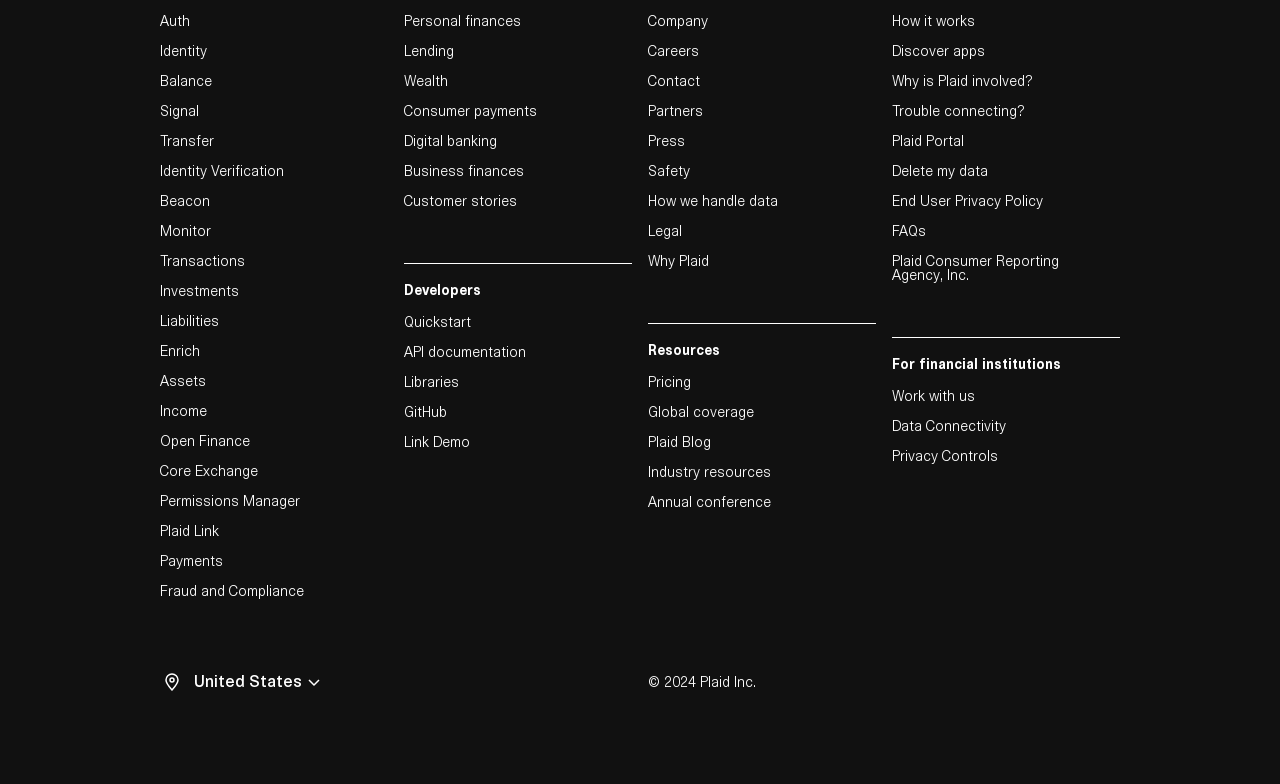Please study the image and answer the question comprehensively:
How many sections are there in the navigation menu?

I analyzed the navigation menu and found three distinct sections: the top left section, the top right section, and the bottom section.